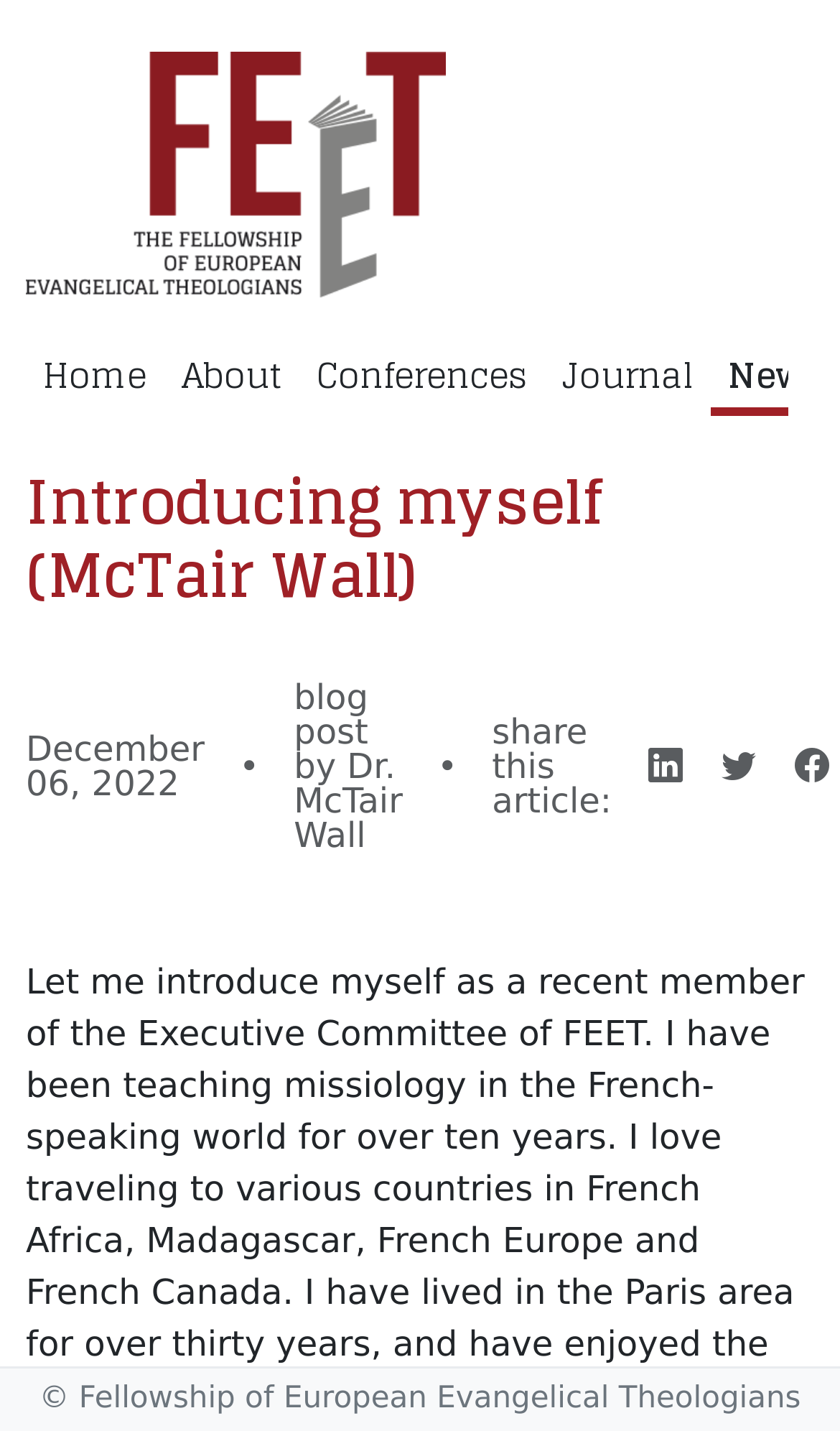Please find the main title text of this webpage.

Introducing myself (McTair Wall)